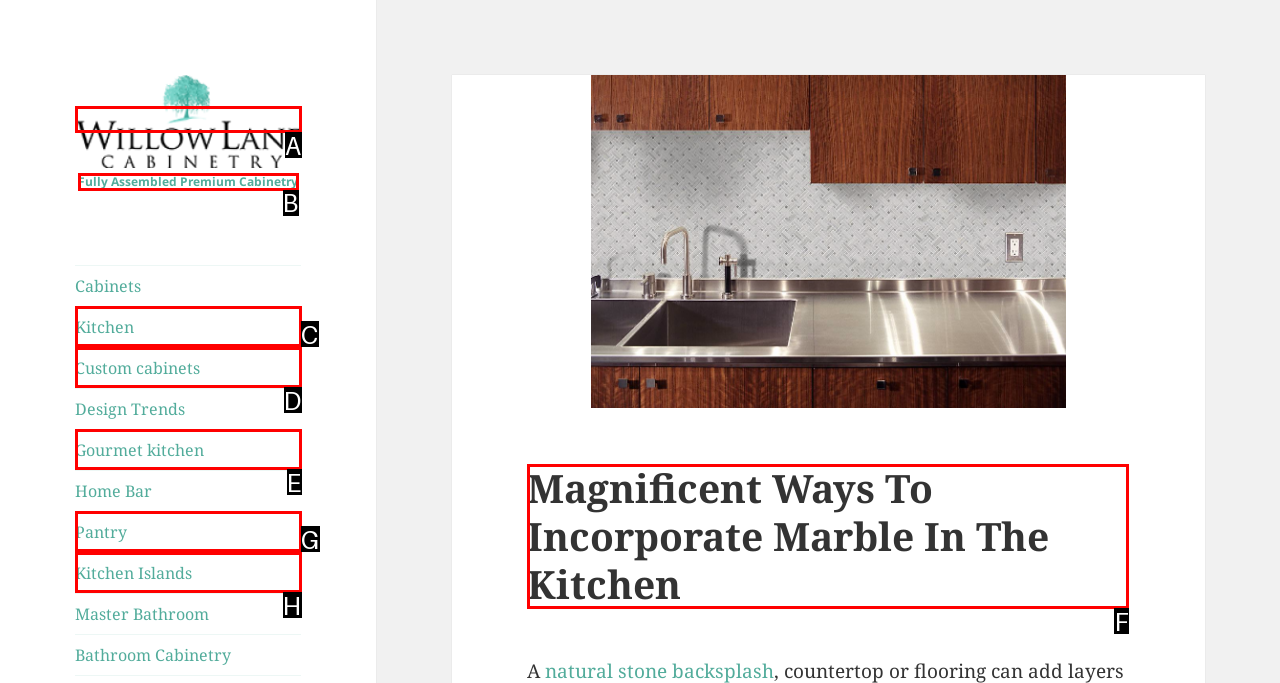Determine which UI element I need to click to achieve the following task: Read the 'Magnificent Ways To Incorporate Marble In The Kitchen' article Provide your answer as the letter of the selected option.

F